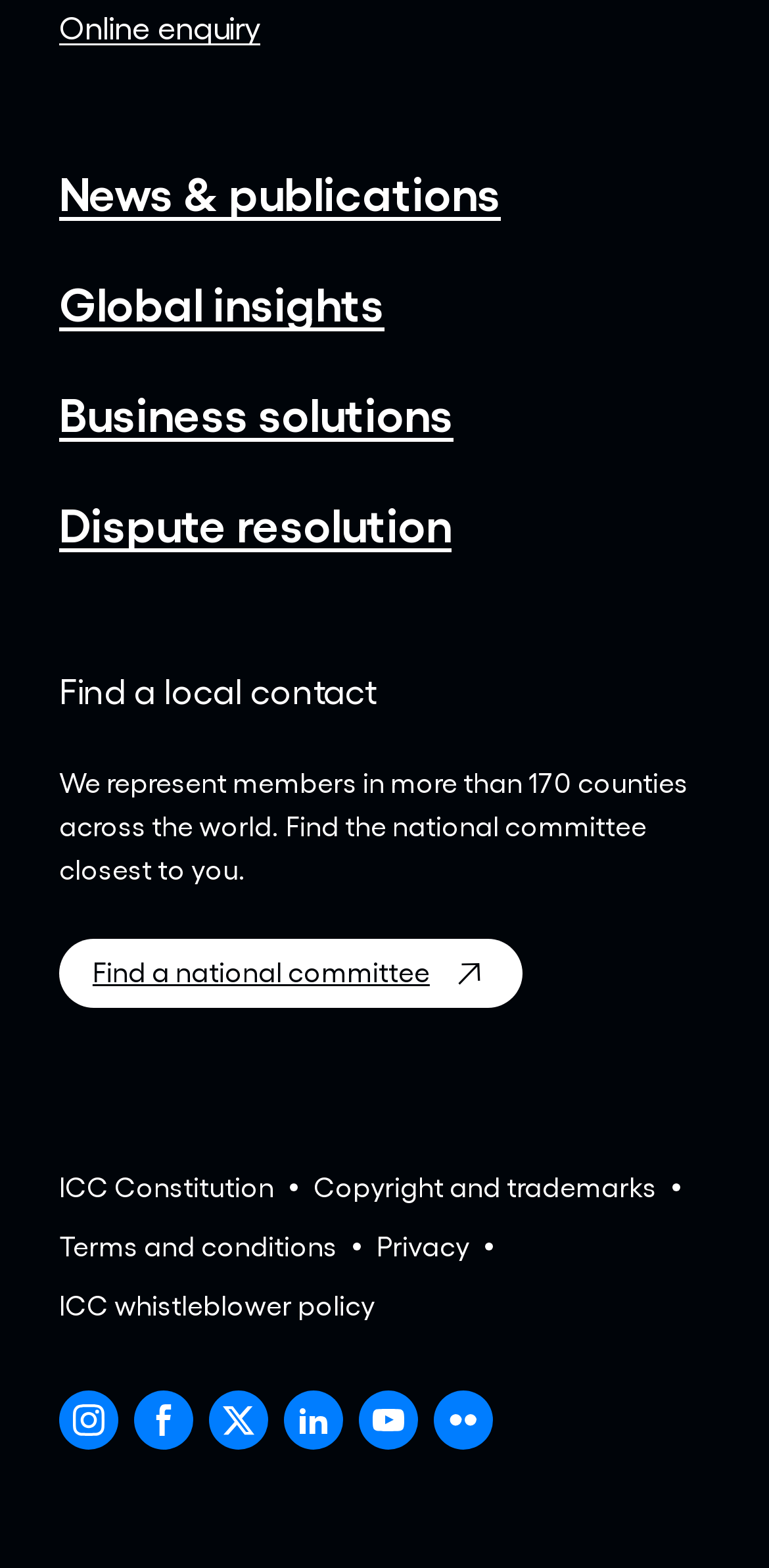Please provide a comprehensive answer to the question below using the information from the image: What is the 'ICC Constitution' link related to?

The 'ICC Constitution' link is likely related to the rules, regulations, or governing documents of the organization, as it is categorized alongside other links like 'Terms and conditions' and 'Copyright and trademarks'.